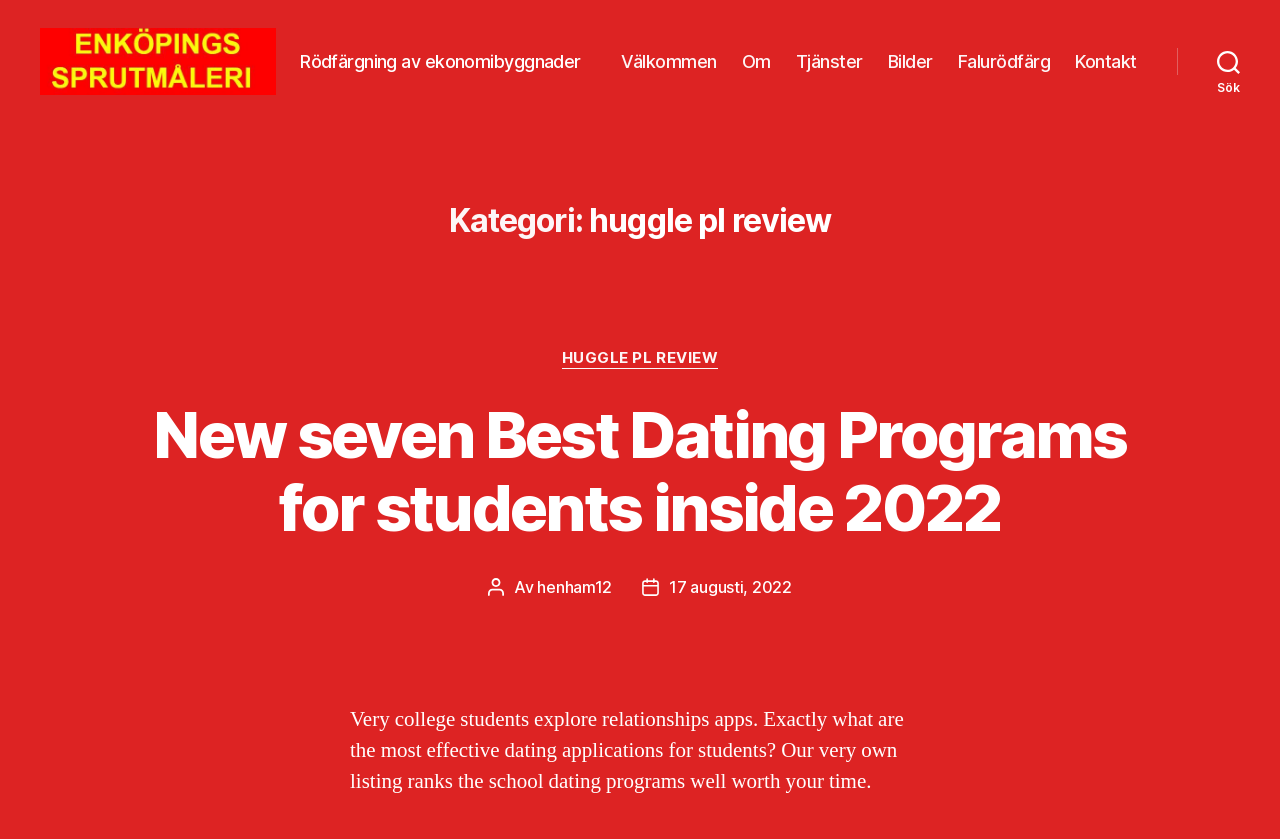Identify the bounding box coordinates of the element to click to follow this instruction: 'Navigate to Välkommen page'. Ensure the coordinates are four float values between 0 and 1, provided as [left, top, right, bottom].

[0.553, 0.075, 0.628, 0.101]